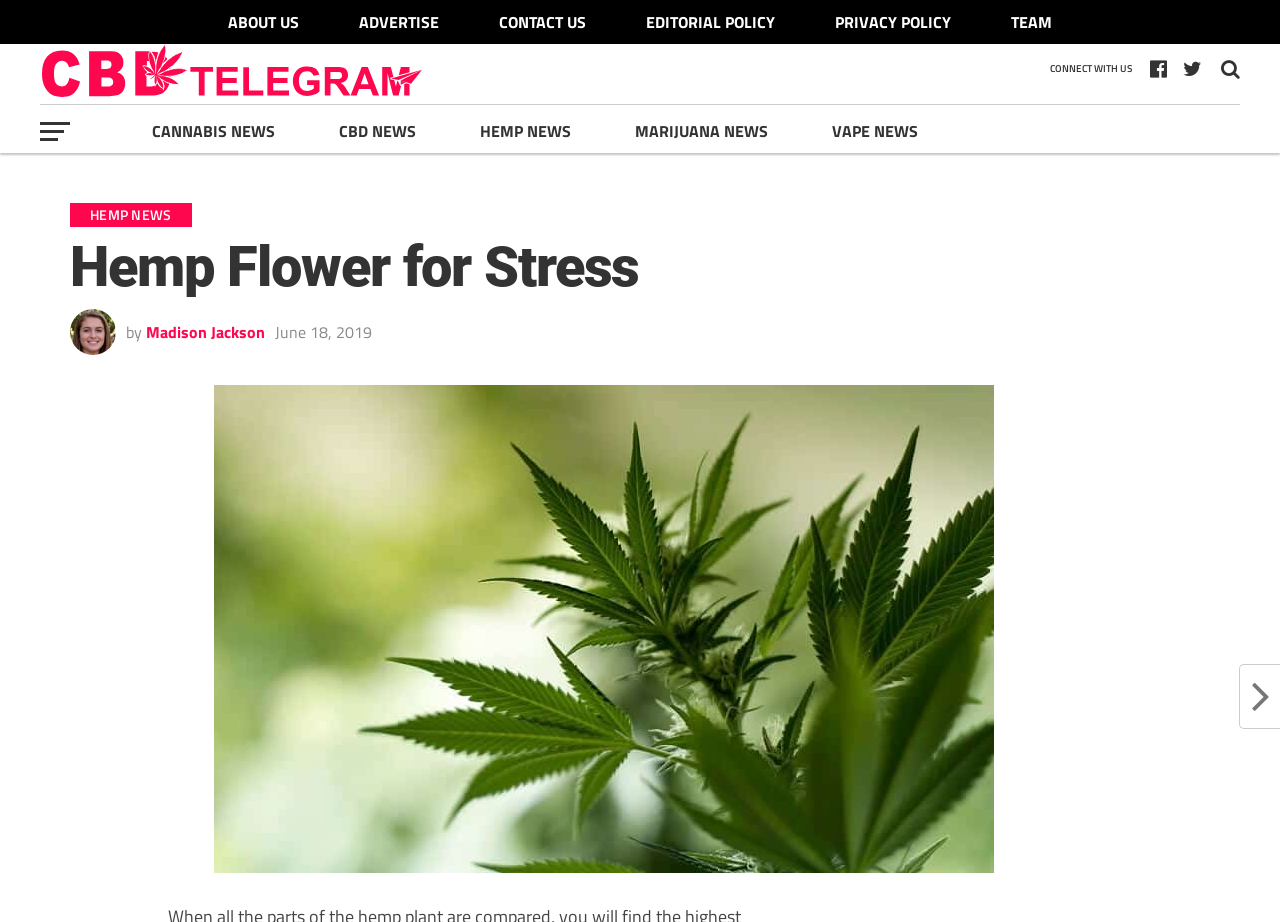Please answer the following question using a single word or phrase: What is the purpose of the 'CONNECT WITH US' section?

To connect with the website